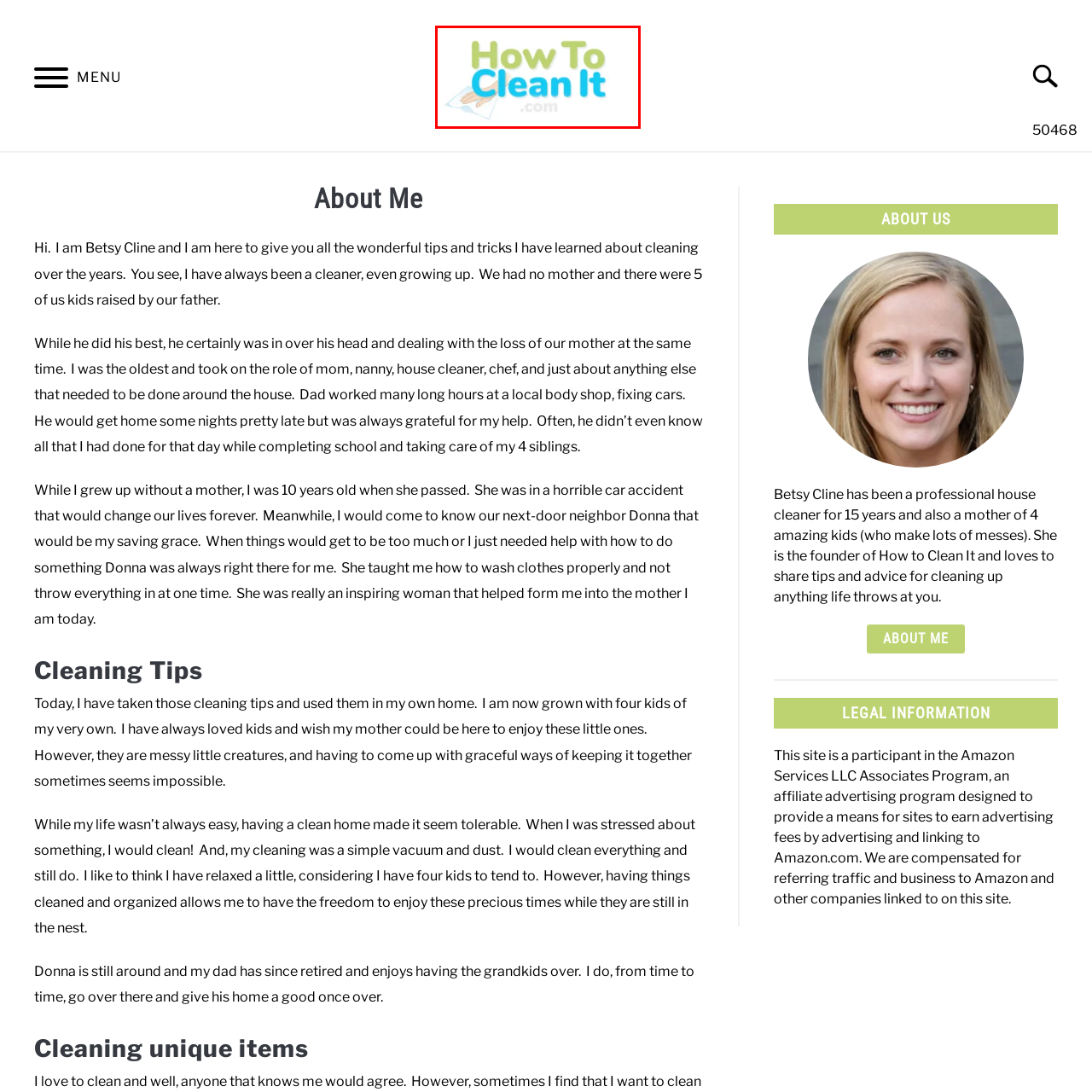Take a close look at the image outlined in red and answer the ensuing question with a single word or phrase:
What is the domain extension of the website?

.com